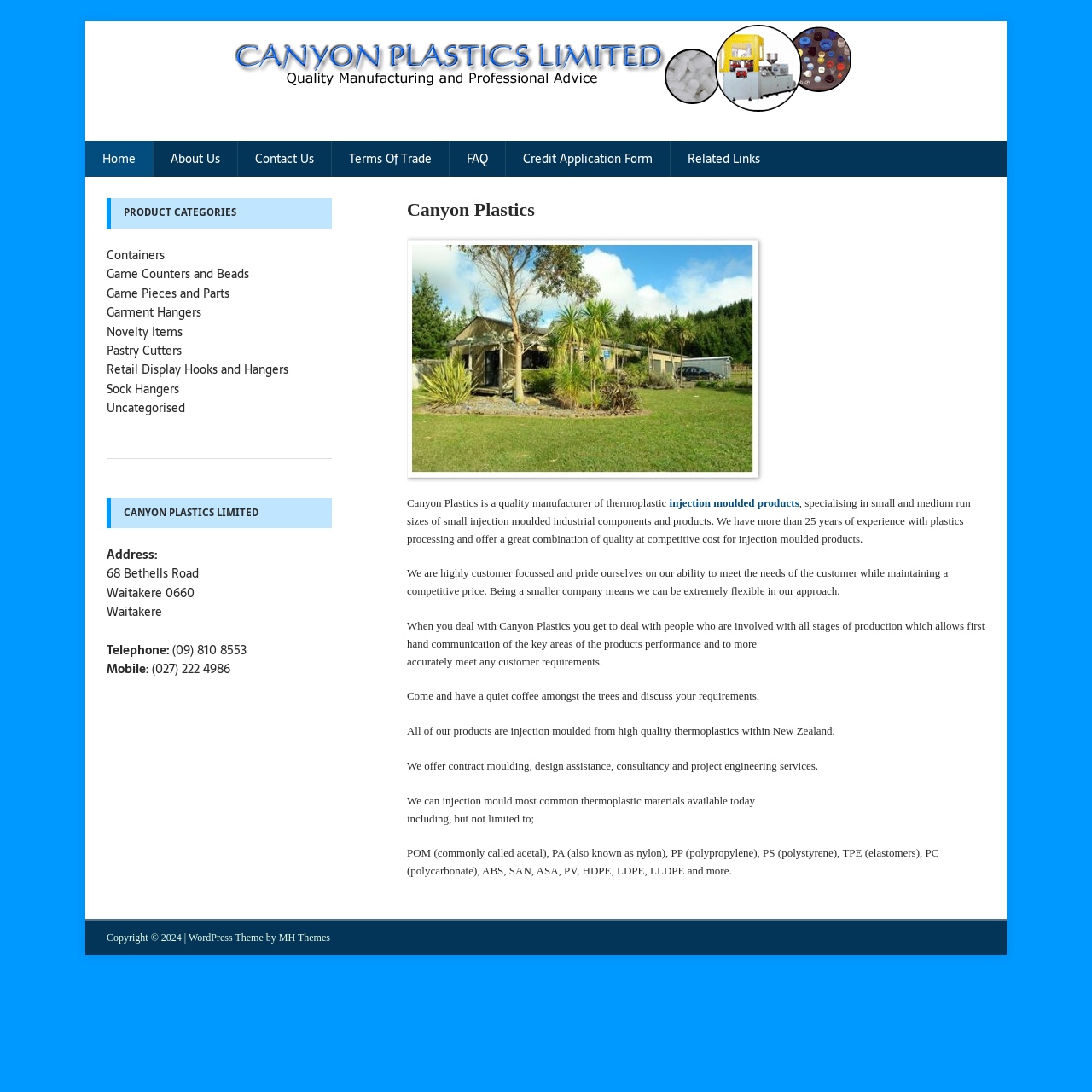Find the bounding box coordinates of the area that needs to be clicked in order to achieve the following instruction: "Explore the Containers product category". The coordinates should be specified as four float numbers between 0 and 1, i.e., [left, top, right, bottom].

[0.098, 0.225, 0.151, 0.242]